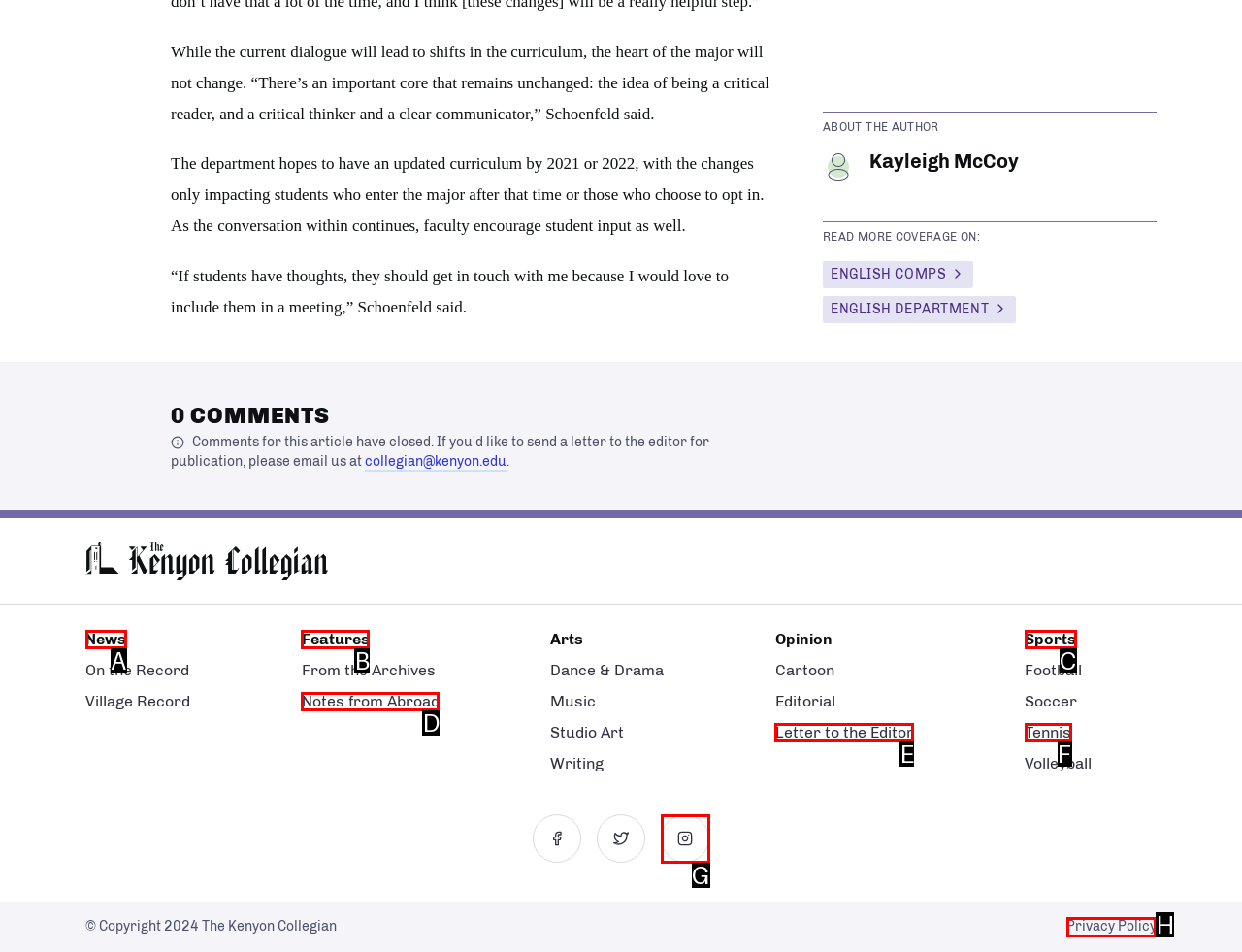Select the correct UI element to click for this task: View the privacy policy.
Answer using the letter from the provided options.

H